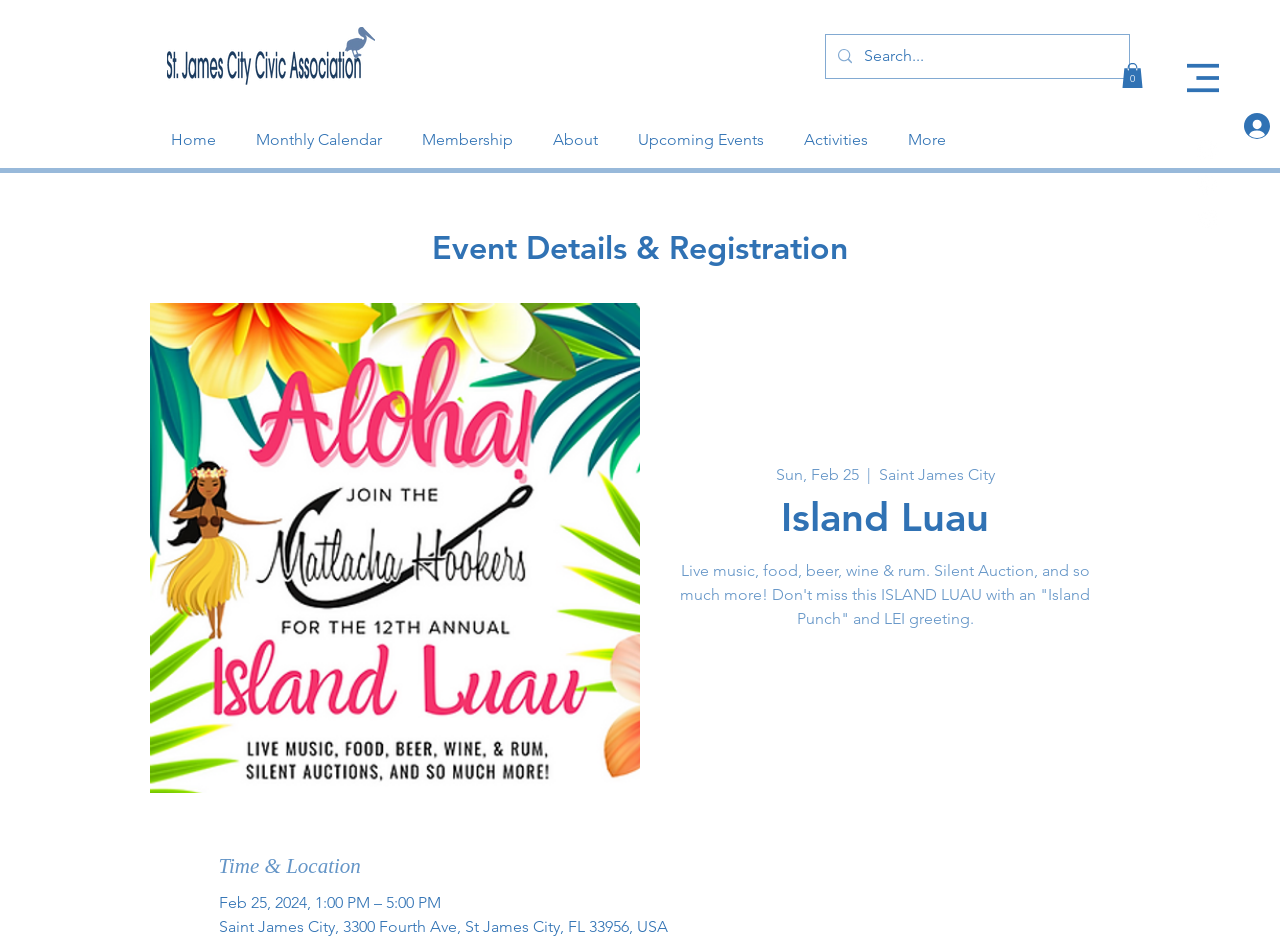How many social media links are there?
Please give a well-detailed answer to the question.

I found the social media links by looking at the 'Social Bar' section, which contains links to Facebook, Instagram, and Twitter, totaling 3 social media links.